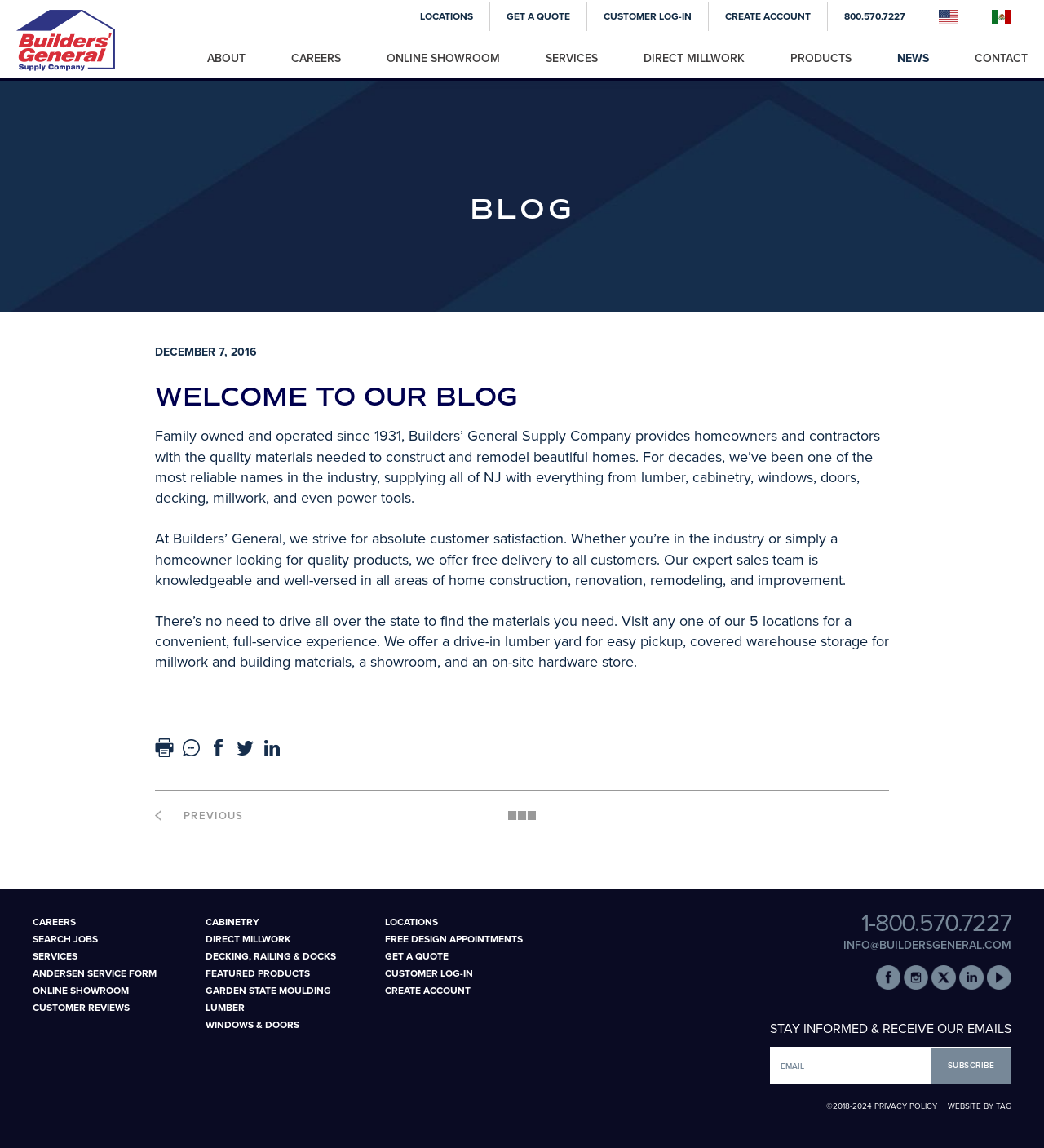Find the bounding box coordinates corresponding to the UI element with the description: "Share on Twitter". The coordinates should be formatted as [left, top, right, bottom], with values as floats between 0 and 1.

[0.226, 0.643, 0.244, 0.659]